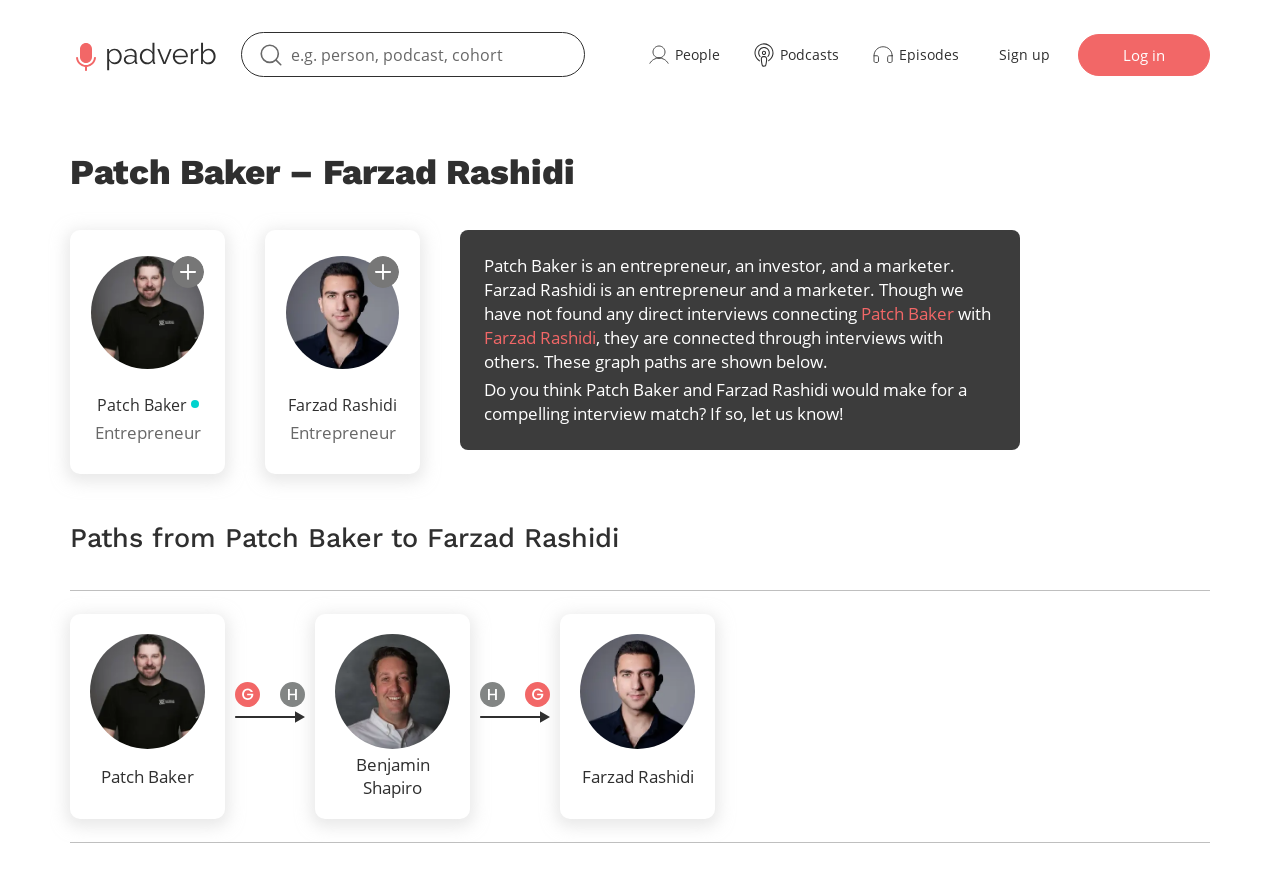Identify the bounding box coordinates of the element that should be clicked to fulfill this task: "Let us know about a compelling interview match". The coordinates should be provided as four float numbers between 0 and 1, i.e., [left, top, right, bottom].

[0.587, 0.453, 0.655, 0.479]